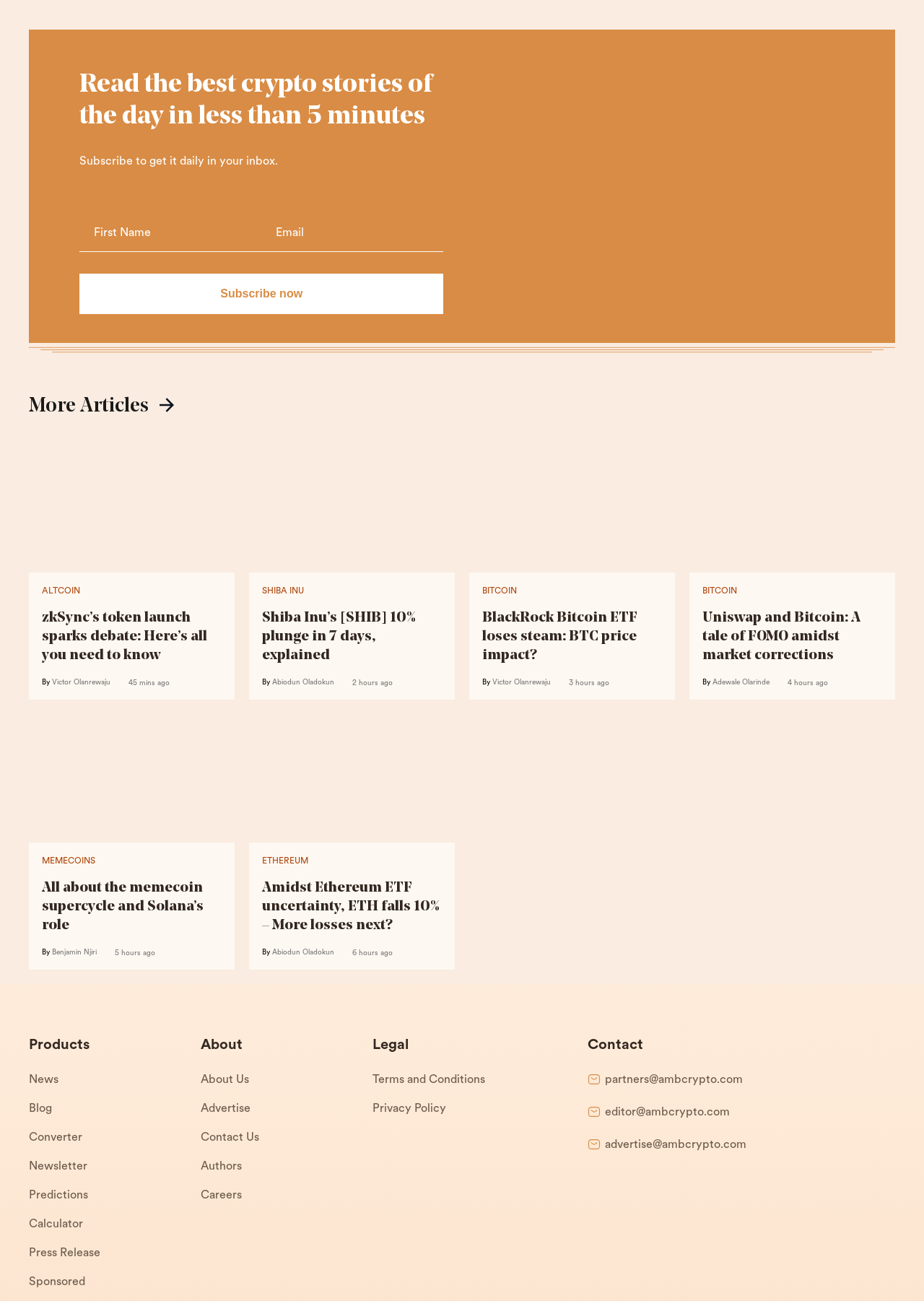Identify the bounding box for the described UI element. Provide the coordinates in (top-left x, top-left y, bottom-right x, bottom-right y) format with values ranging from 0 to 1: Abiodun Oladokun

[0.295, 0.416, 0.362, 0.422]